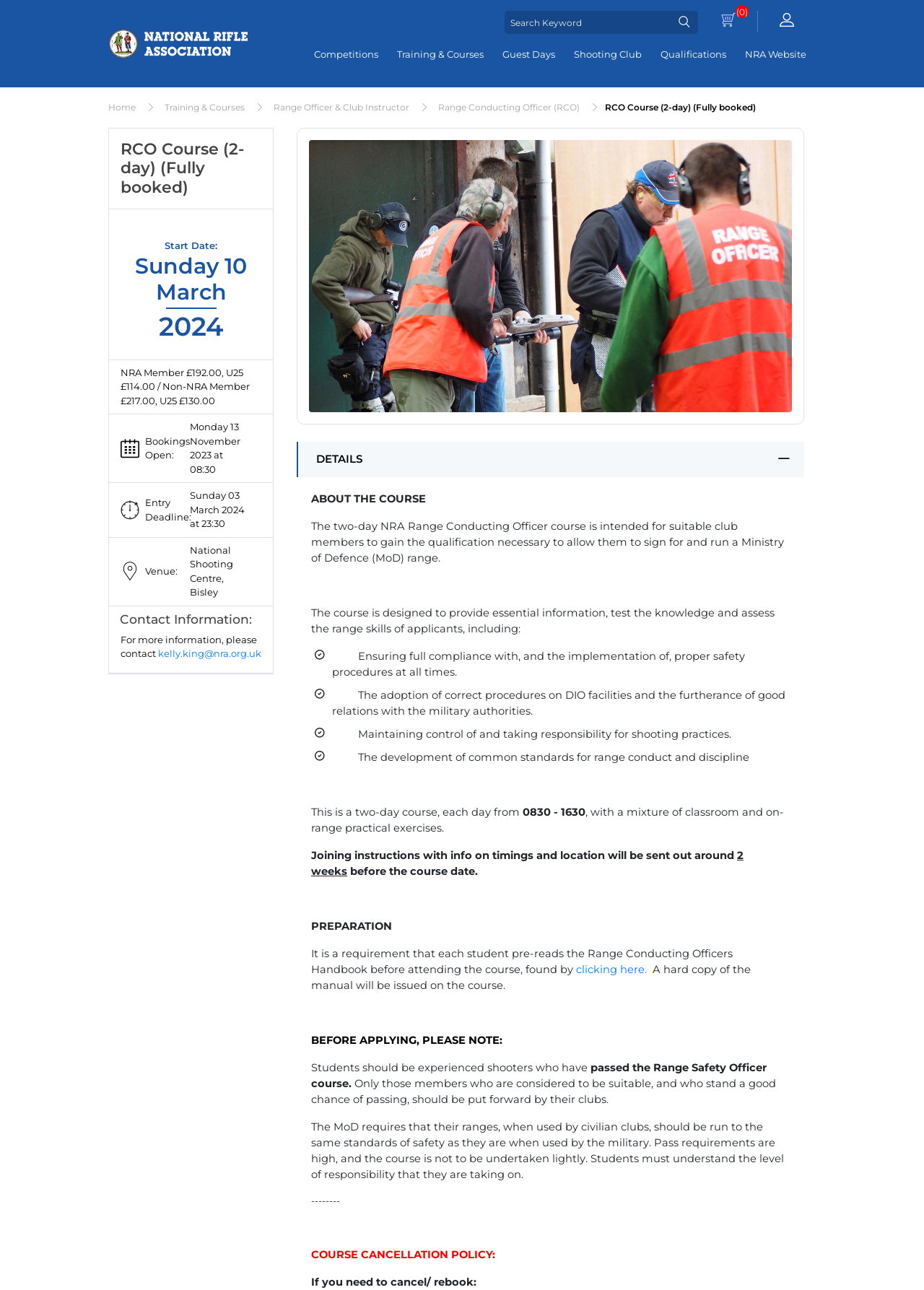Analyze the image and provide a detailed answer to the question: What is the contact email for more information?

The contact email for more information can be found in the section 'Contact Information:' which provides the email address 'kelly.king@nra.org.uk' for inquiries.